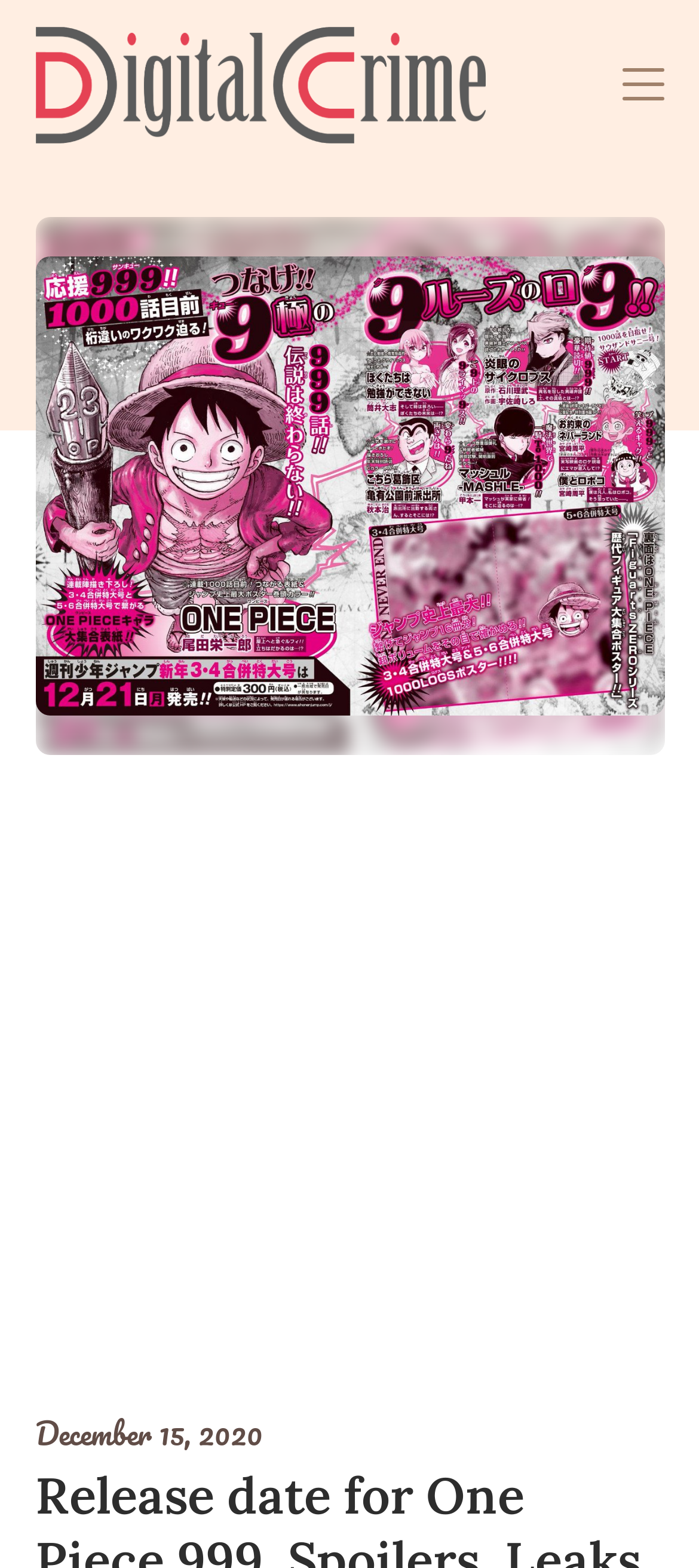Carefully examine the image and provide an in-depth answer to the question: What is the topic of the webpage?

I analyzed the structure of the webpage and found that the main content is related to One Piece 999, likely discussing spoilers, leaks, and other information about the topic.